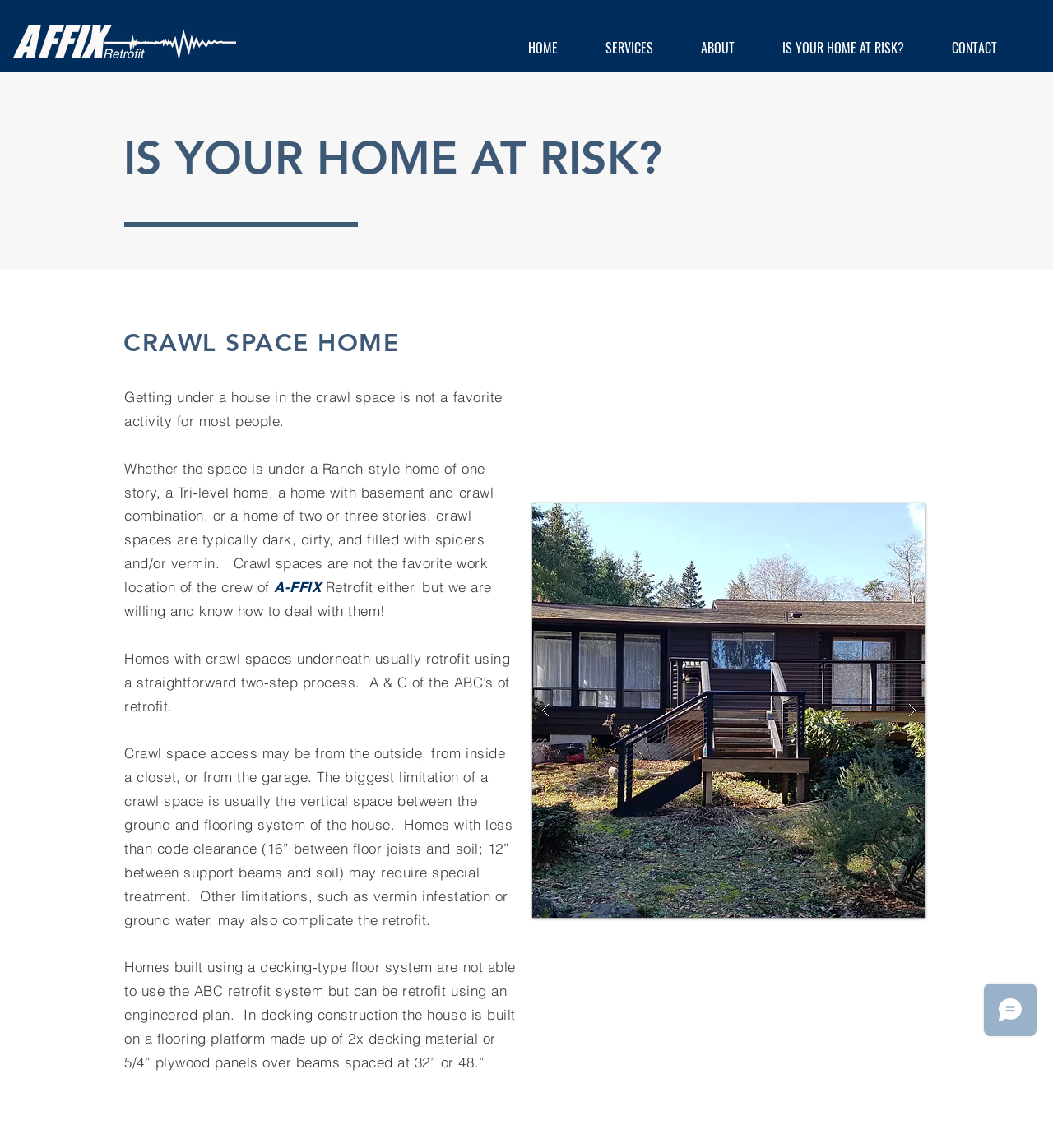Mark the bounding box of the element that matches the following description: "ABOUT".

[0.643, 0.029, 0.72, 0.055]